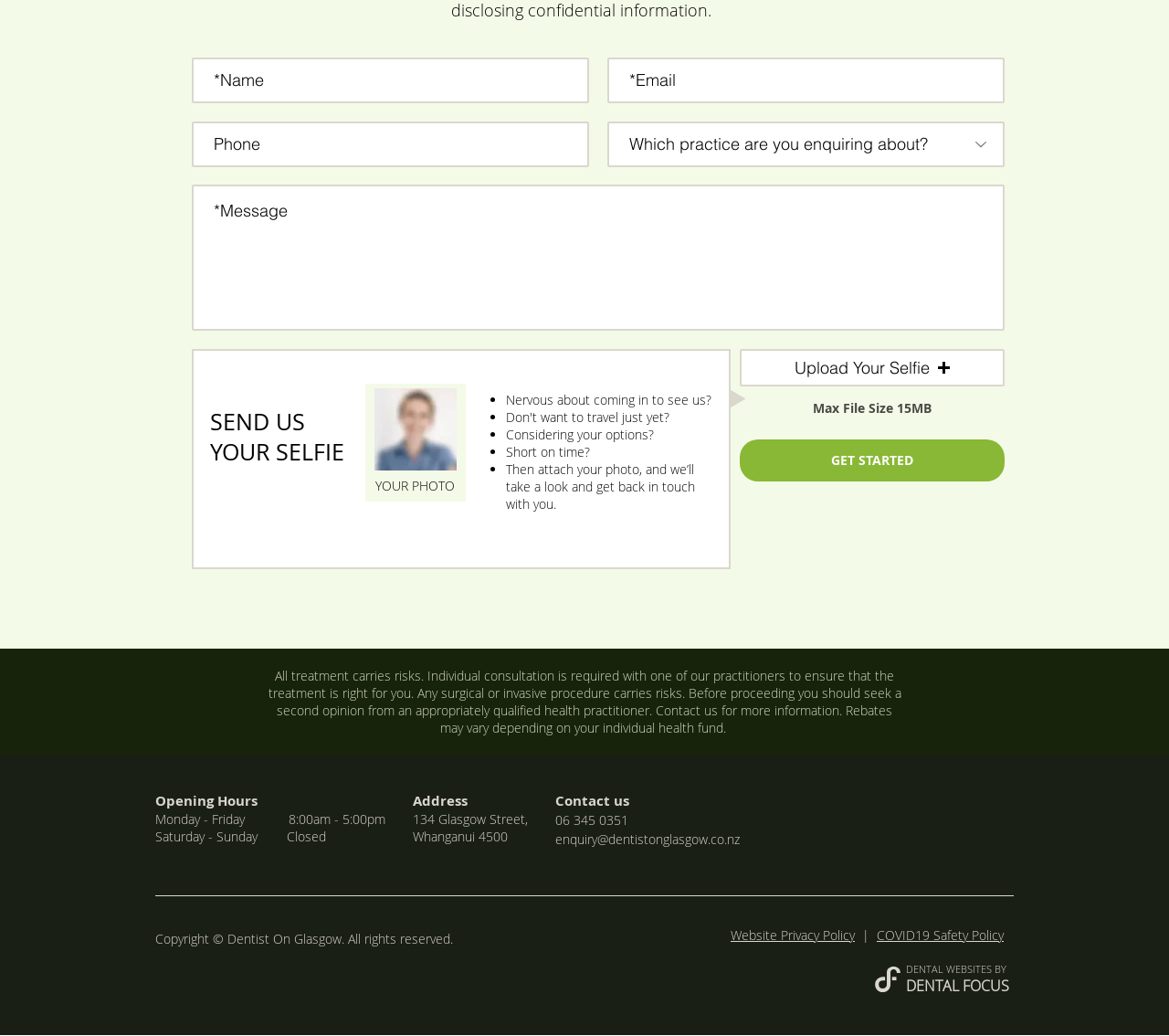Determine the bounding box coordinates for the UI element with the following description: "#comp-lrq4kuap svg [data-color="1"] {fill: #DAD7CD;}". The coordinates should be four float numbers between 0 and 1, represented as [left, top, right, bottom].

[0.748, 0.933, 0.77, 0.958]